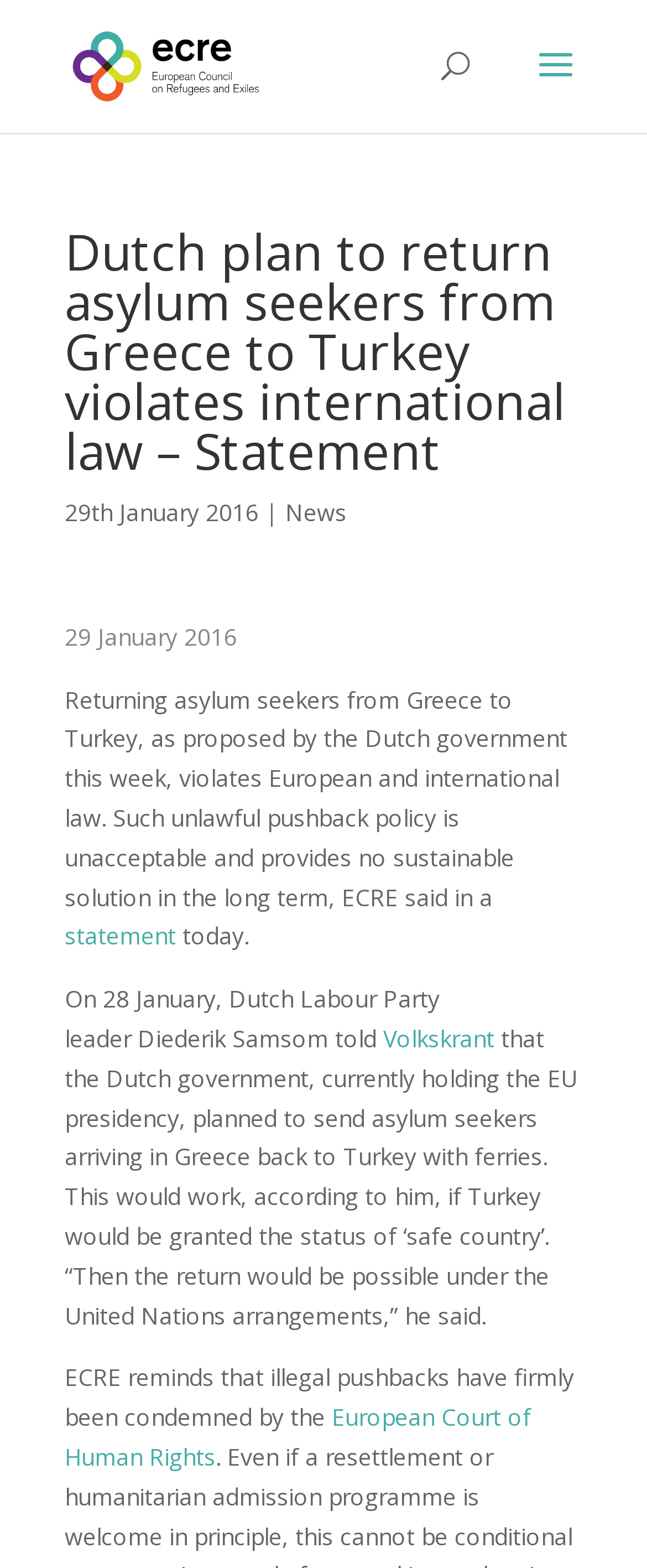Offer a detailed account of what is visible on the webpage.

The webpage appears to be a news article or statement from the European Council on Refugees and Exiles (ECRE). At the top, there is a logo of ECRE, accompanied by a link to the organization's name. Below the logo, there is a search bar that spans across the top of the page.

The main content of the page is divided into sections. The first section has a heading that reads "Dutch plan to return asylum seekers from Greece to Turkey violates international law – Statement". Below the heading, there is a date "29th January 2016" followed by a link to "News". 

The main article begins with a paragraph that discusses the Dutch government's plan to return asylum seekers from Greece to Turkey, which ECRE claims violates European and international law. The paragraph is followed by a link to a statement. The article continues with quotes from the Dutch Labour Party leader, Diederik Samsom, and references an article from Volkskrant. 

The article also mentions that ECRE reminds that illegal pushbacks have been condemned by the European Court of Human Rights, with a link to the court's name. Throughout the article, there are several paragraphs of text that provide more information and context about the issue.